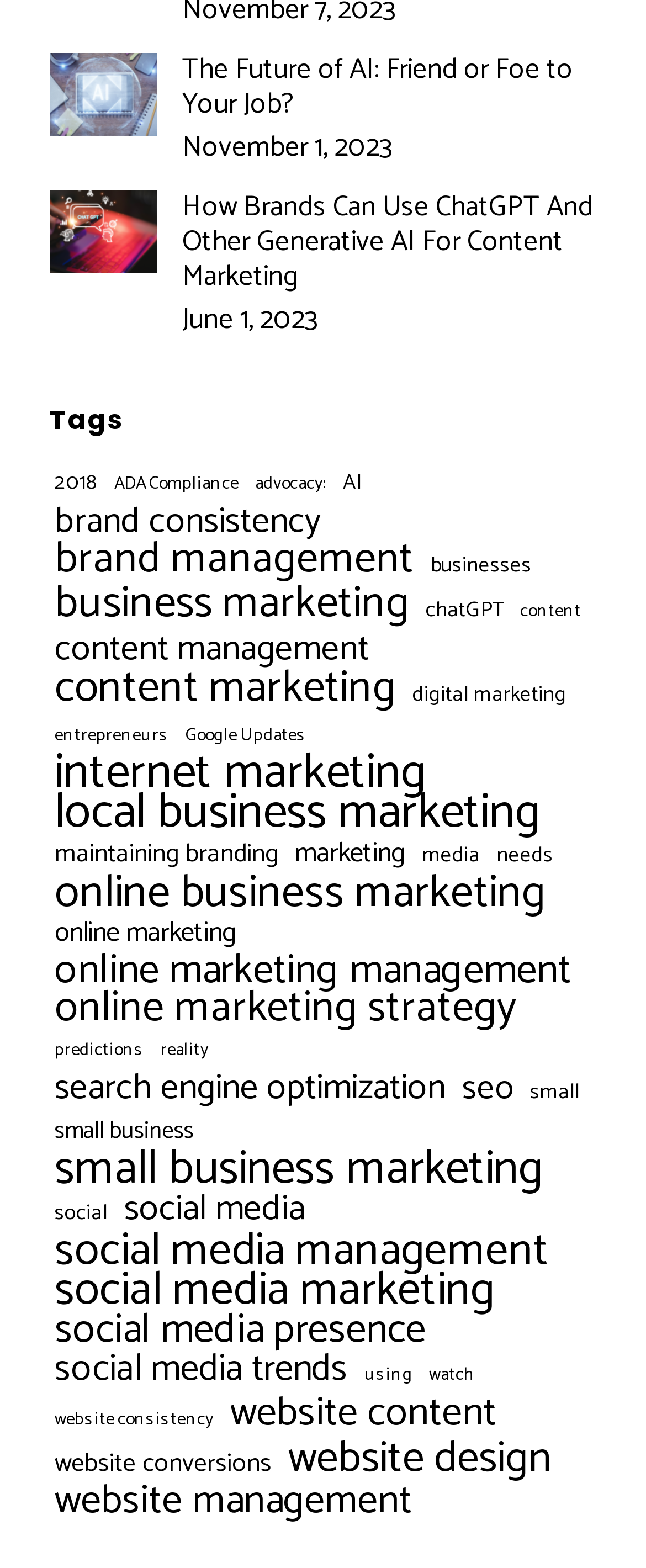Find the bounding box coordinates of the element I should click to carry out the following instruction: "View the article about the future of AI".

[0.282, 0.034, 0.923, 0.078]